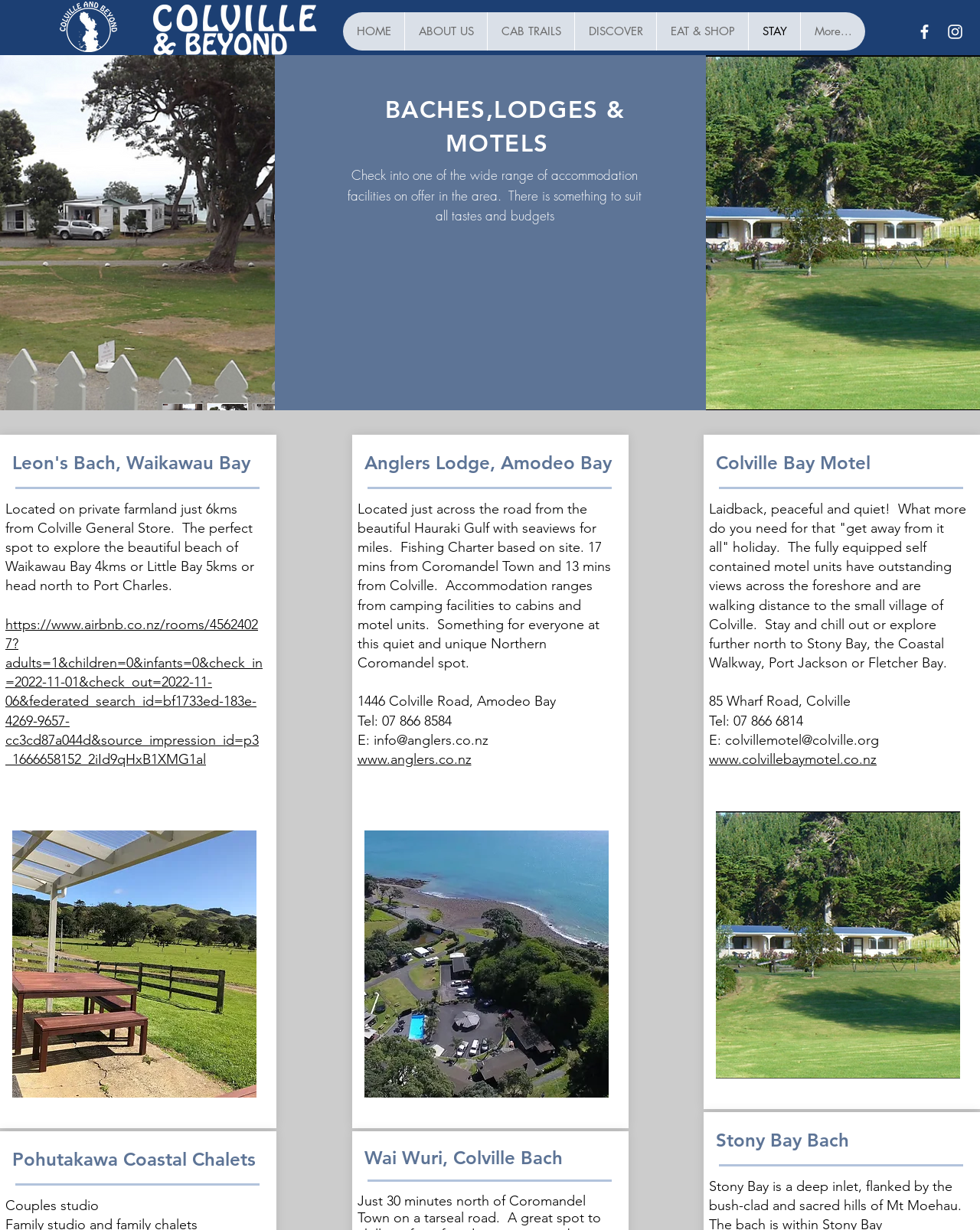Determine the bounding box coordinates (top-left x, top-left y, bottom-right x, bottom-right y) of the UI element described in the following text: ABOUT US

[0.412, 0.01, 0.497, 0.041]